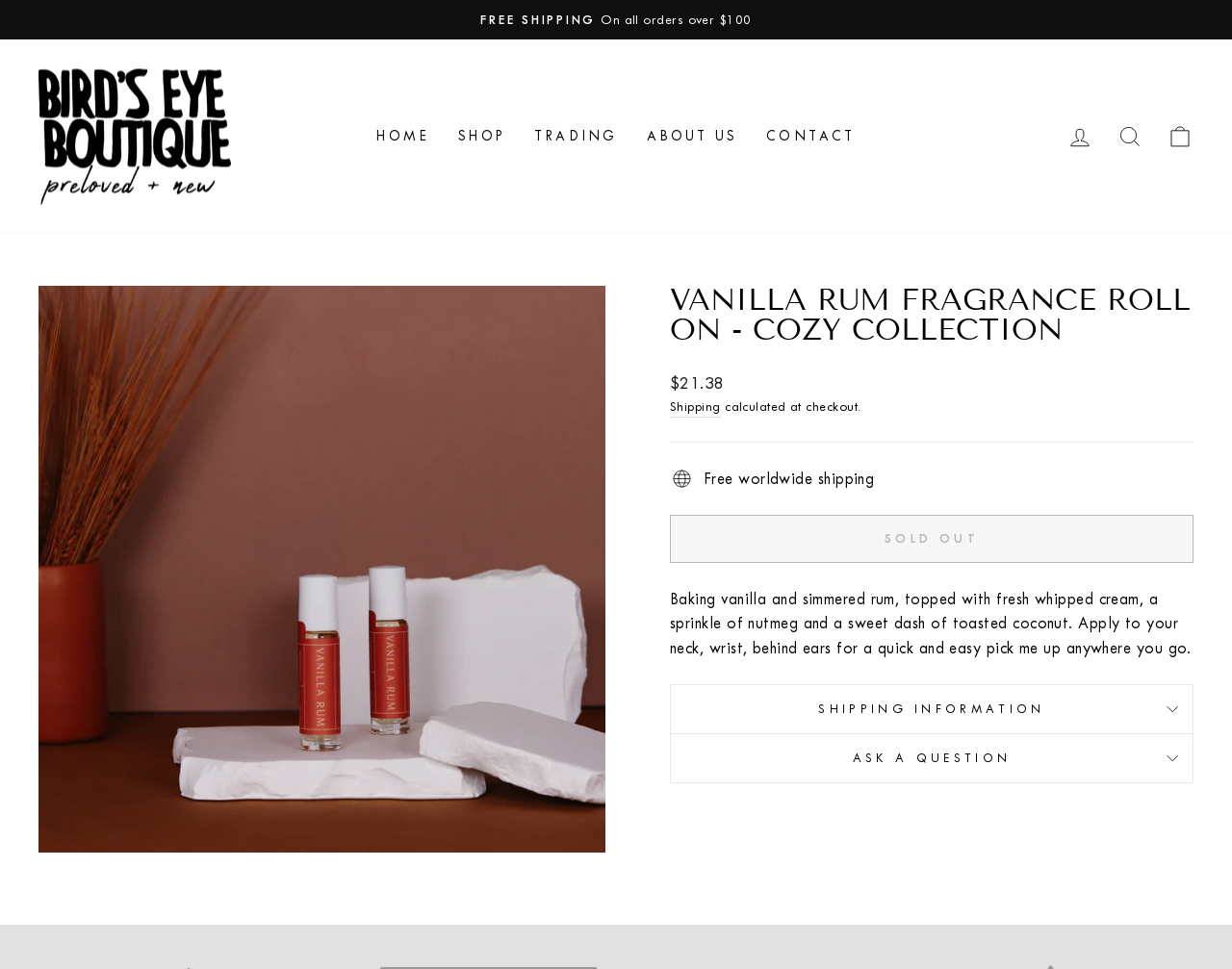Given the description of the UI element: "Ask a question", predict the bounding box coordinates in the form of [left, top, right, bottom], with each value being a float between 0 and 1.

[0.544, 0.758, 0.969, 0.808]